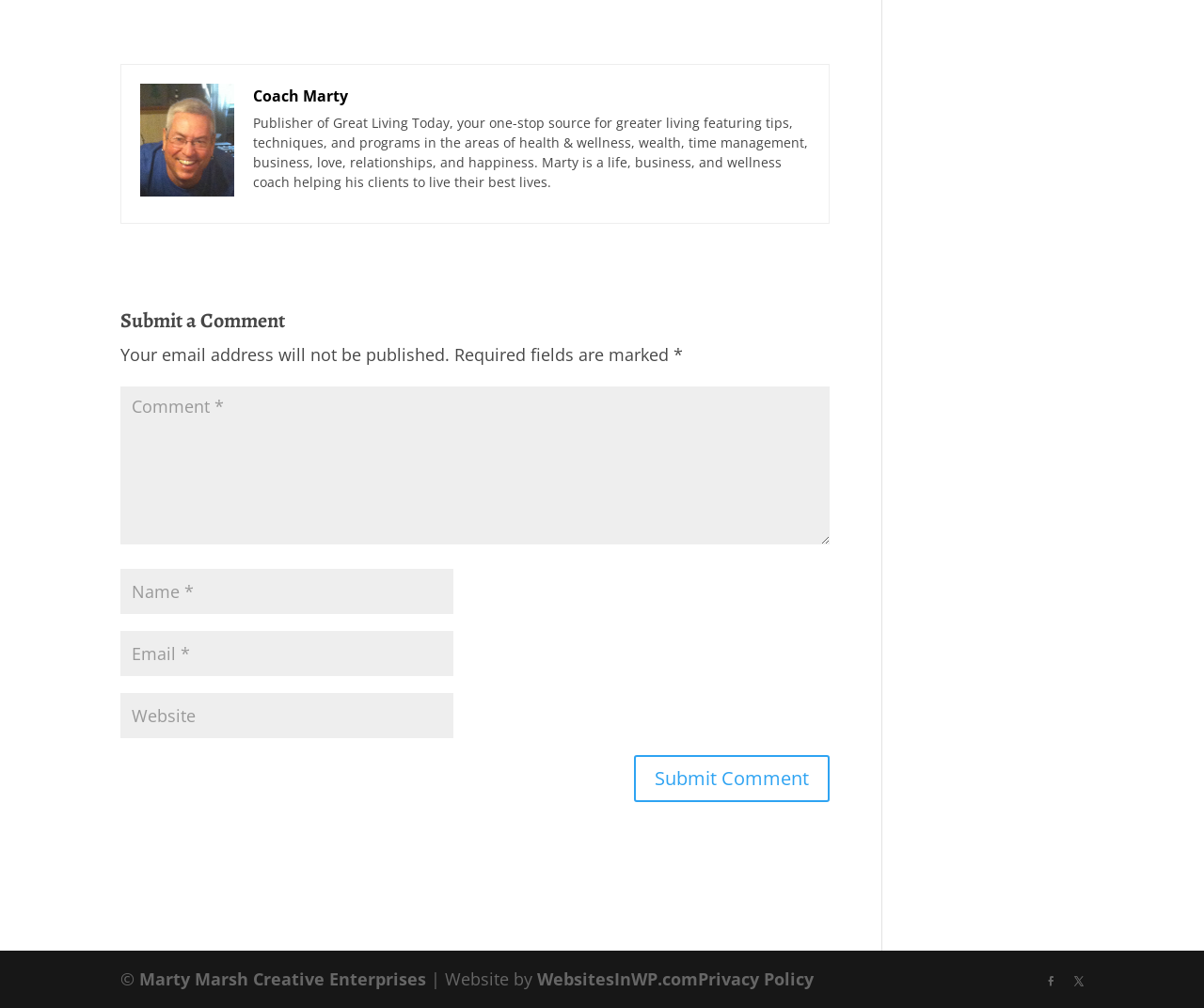For the element described, predict the bounding box coordinates as (top-left x, top-left y, bottom-right x, bottom-right y). All values should be between 0 and 1. Element description: input value="Email *" aria-describedby="email-notes" name="email"

[0.1, 0.626, 0.377, 0.671]